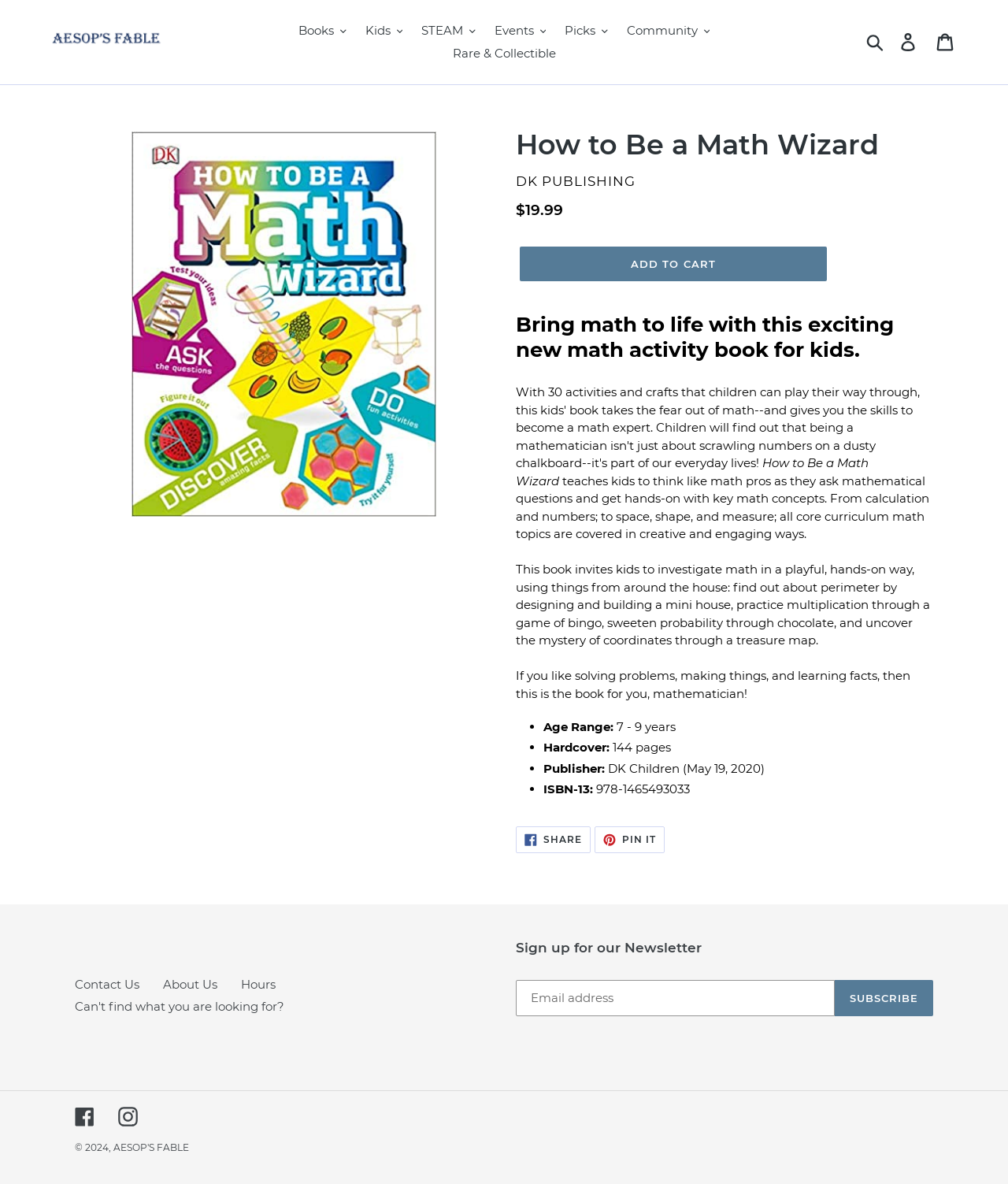Please provide a detailed answer to the question below based on the screenshot: 
What is the price of the book?

I found the answer by looking at the description list details, where it says 'Regular price: $19.99'. This information is located below the book title and is part of the book's description.